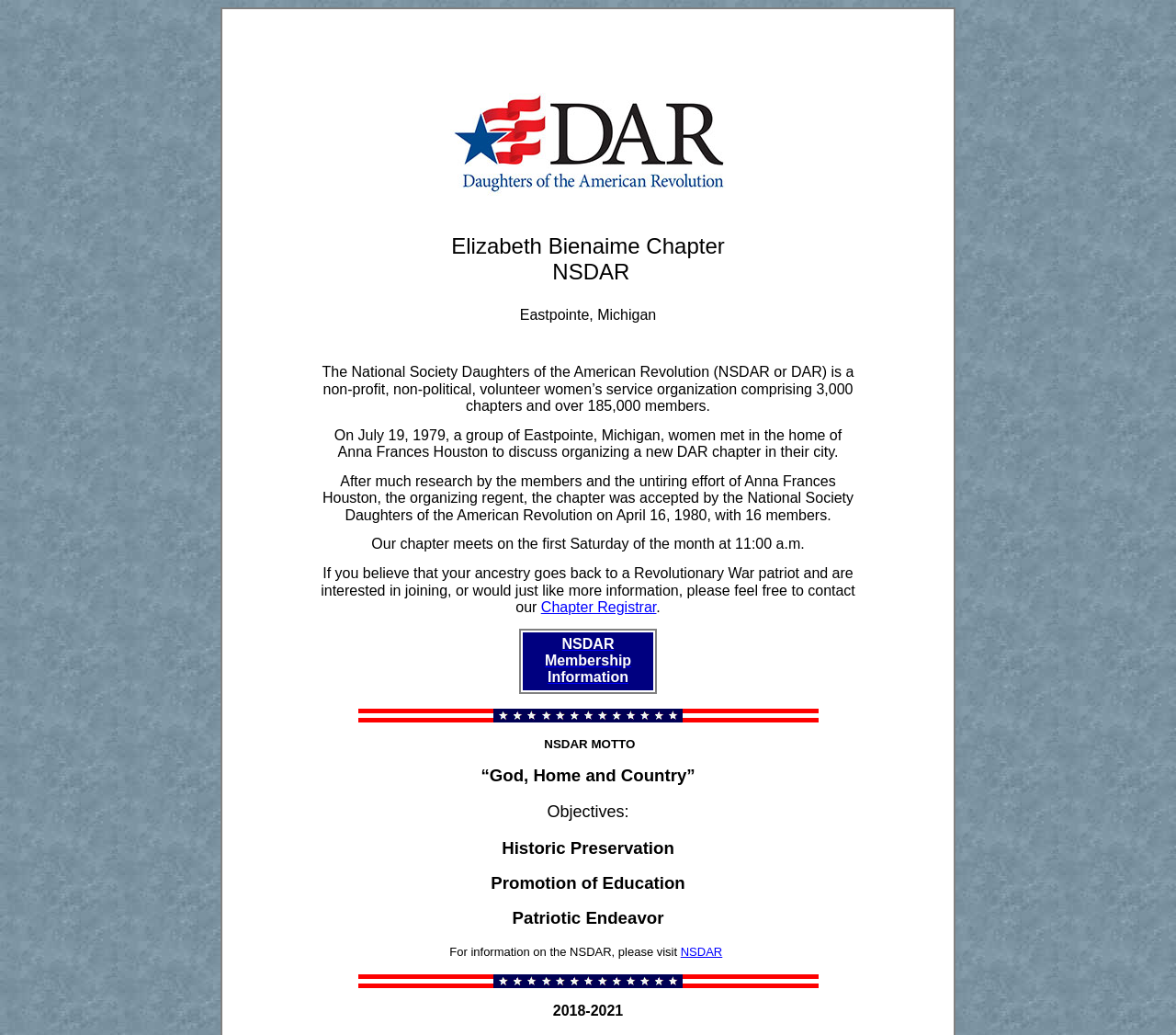Answer the following query with a single word or phrase:
What is the link to get more information about NSDAR?

NSDAR